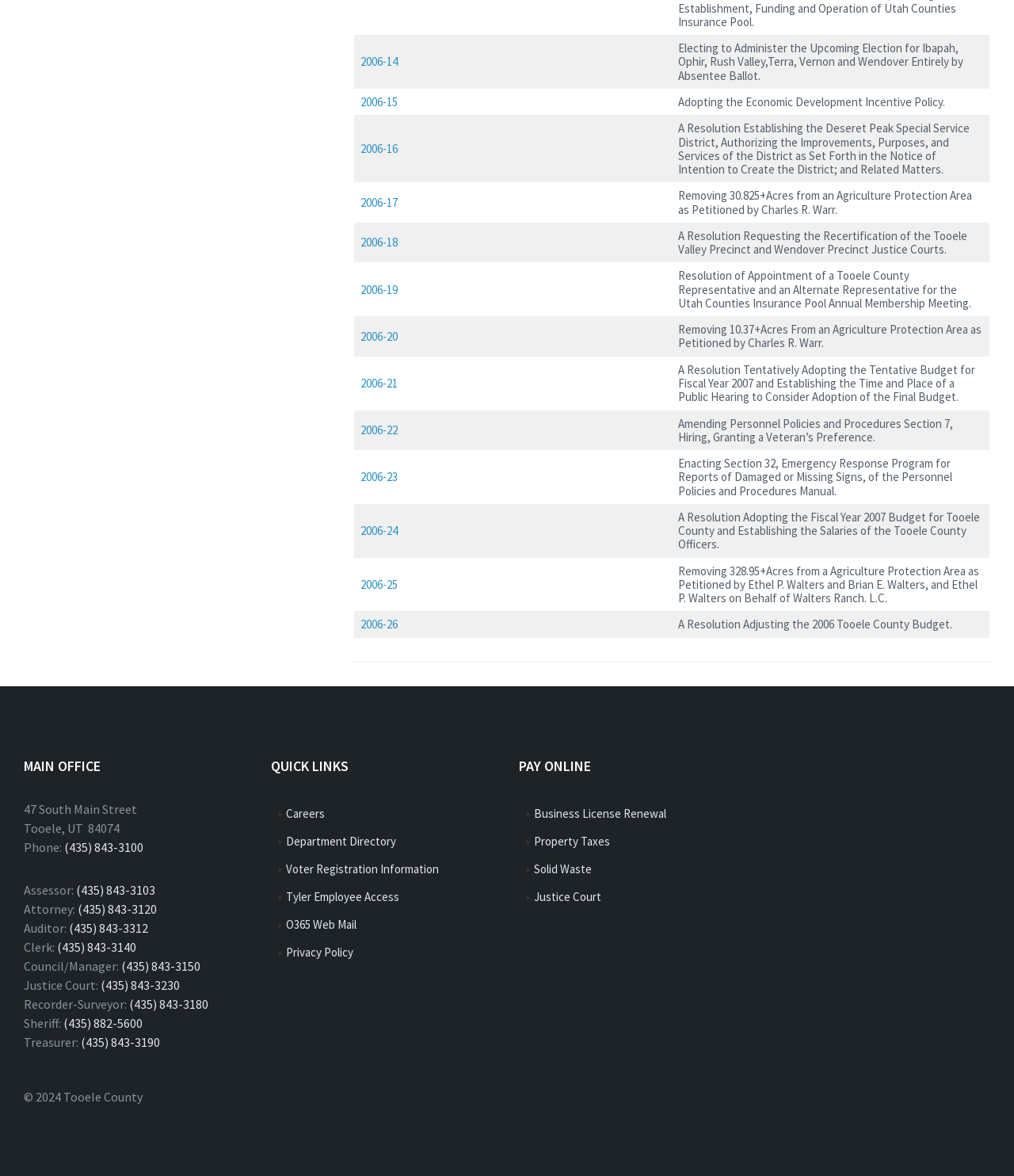Determine the bounding box coordinates of the section I need to click to execute the following instruction: "Check the Voter Registration Information". Provide the coordinates as four float numbers between 0 and 1, i.e., [left, top, right, bottom].

[0.256, 0.727, 0.488, 0.75]